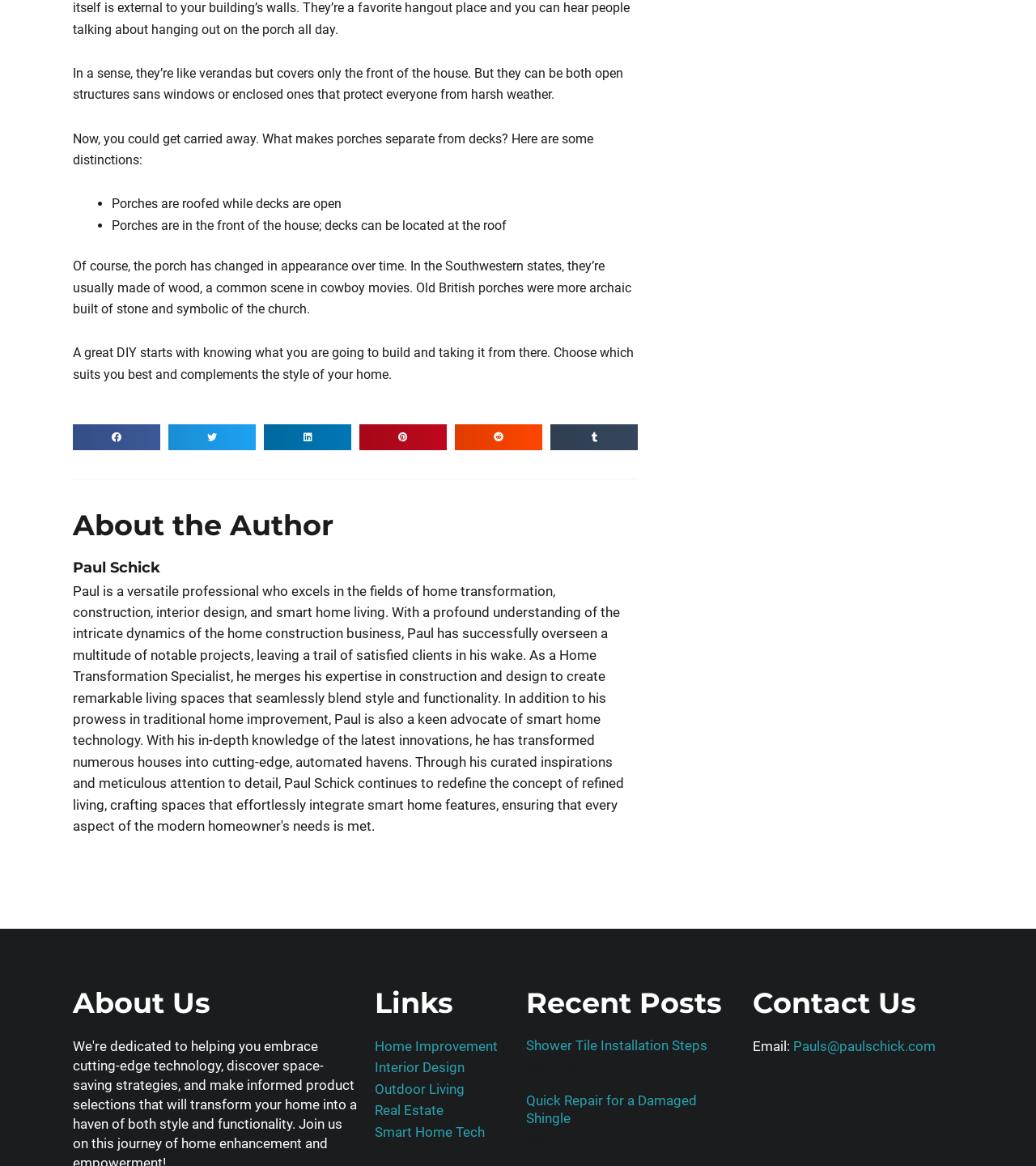Provide a brief response in the form of a single word or phrase:
What is the author's name?

Paul Schick